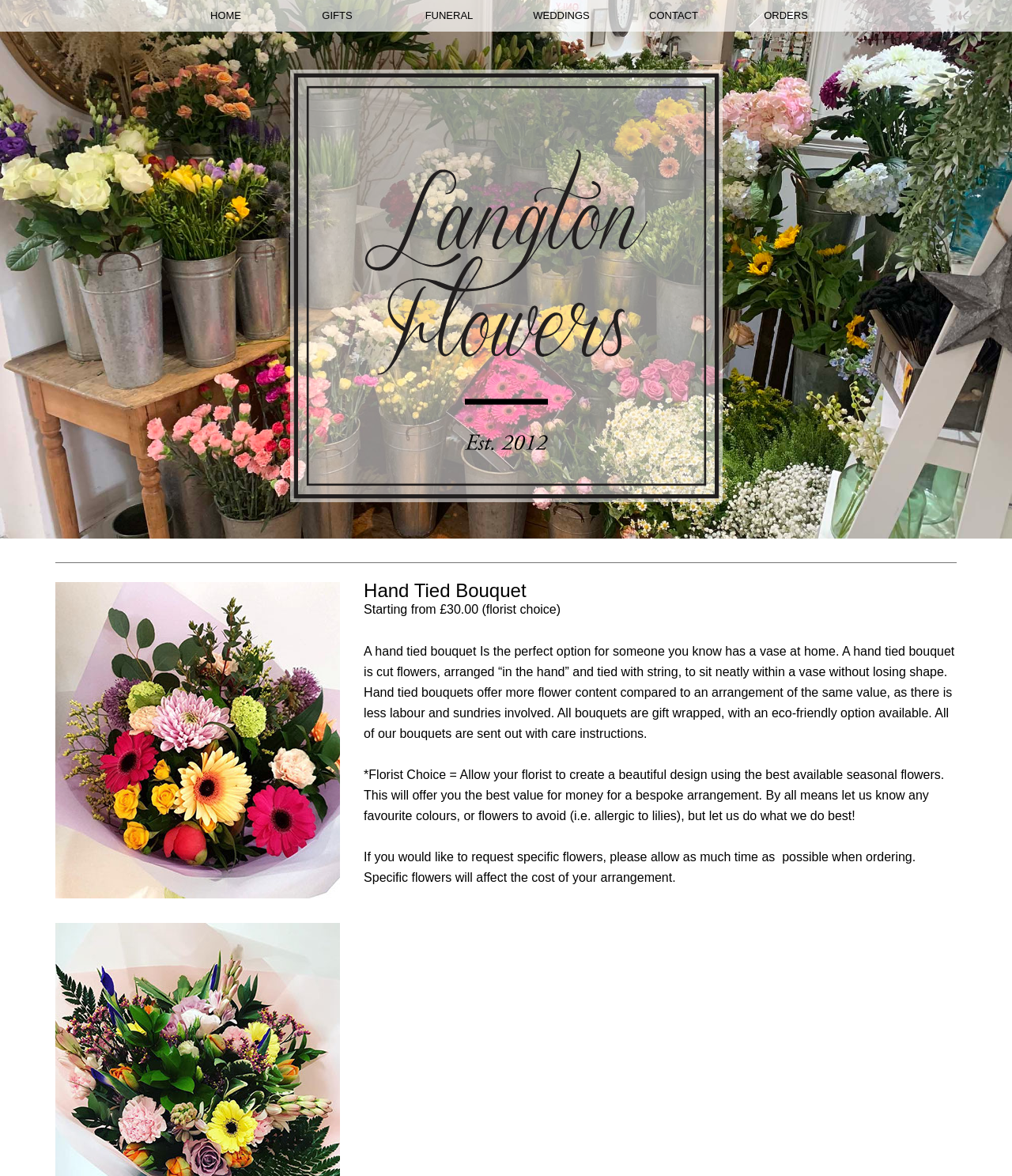Is the bouquet gift wrapped? Using the information from the screenshot, answer with a single word or phrase.

Yes